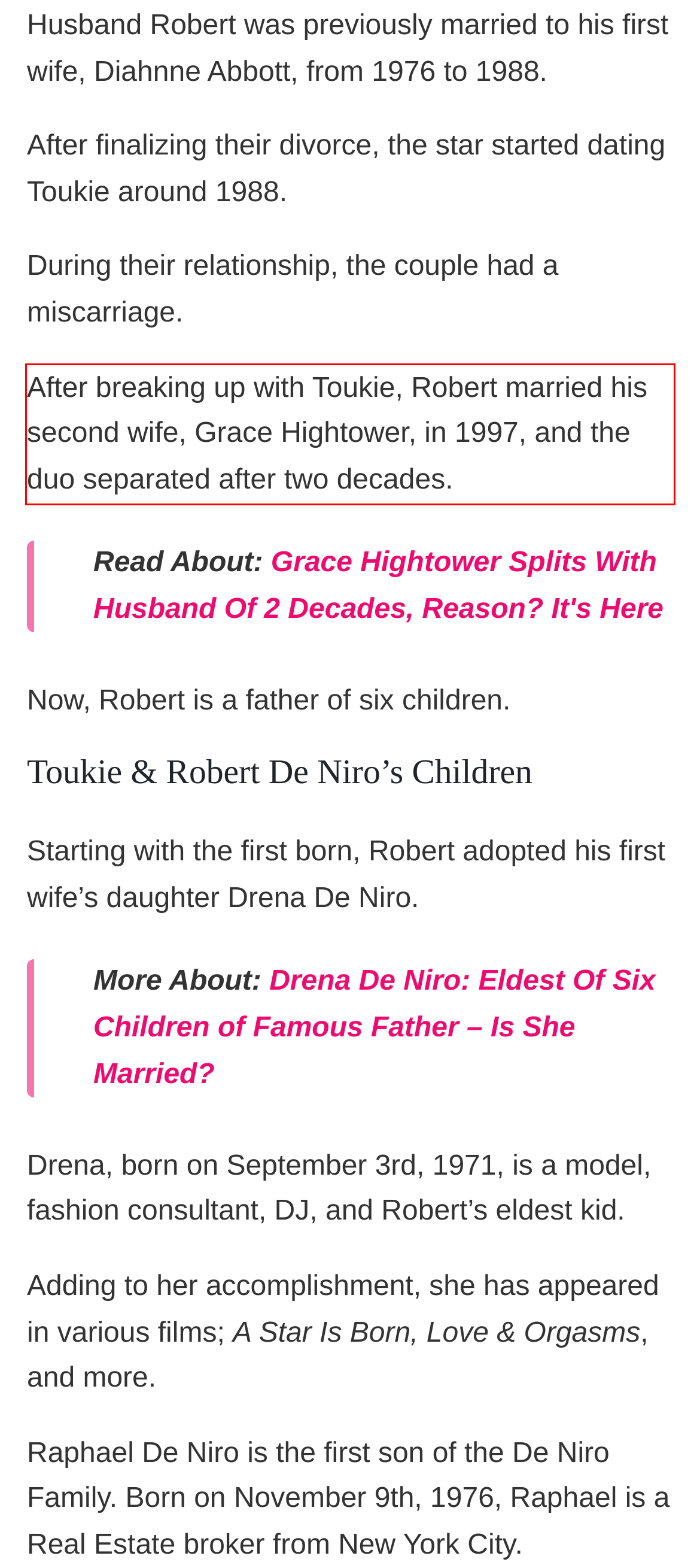Please use OCR to extract the text content from the red bounding box in the provided webpage screenshot.

After breaking up with Toukie, Robert married his second wife, Grace Hightower, in 1997, and the duo separated after two decades.